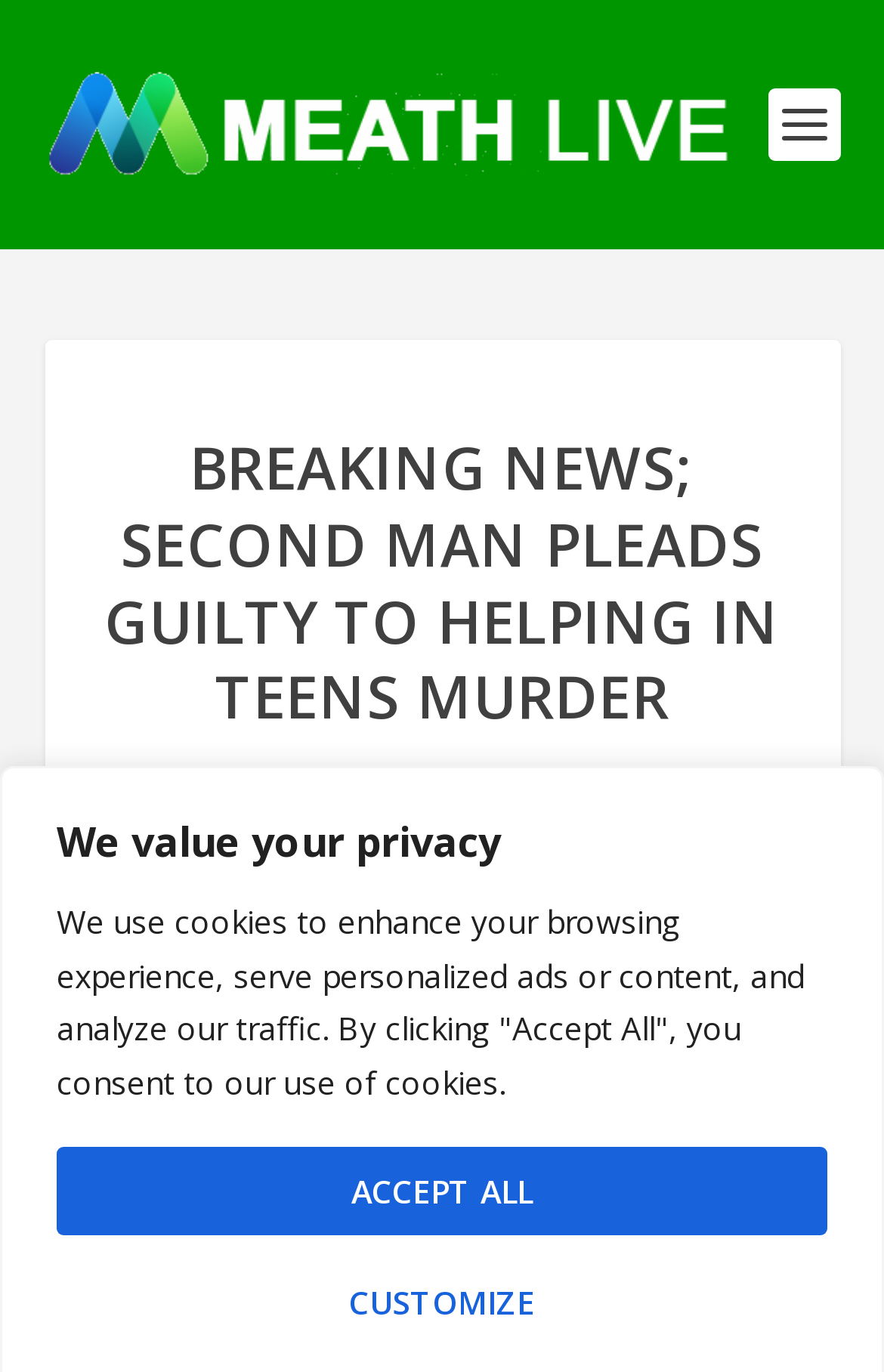Identify and extract the main heading of the webpage.

BREAKING NEWS; SECOND MAN PLEADS GUILTY TO HELPING IN TEENS MURDER